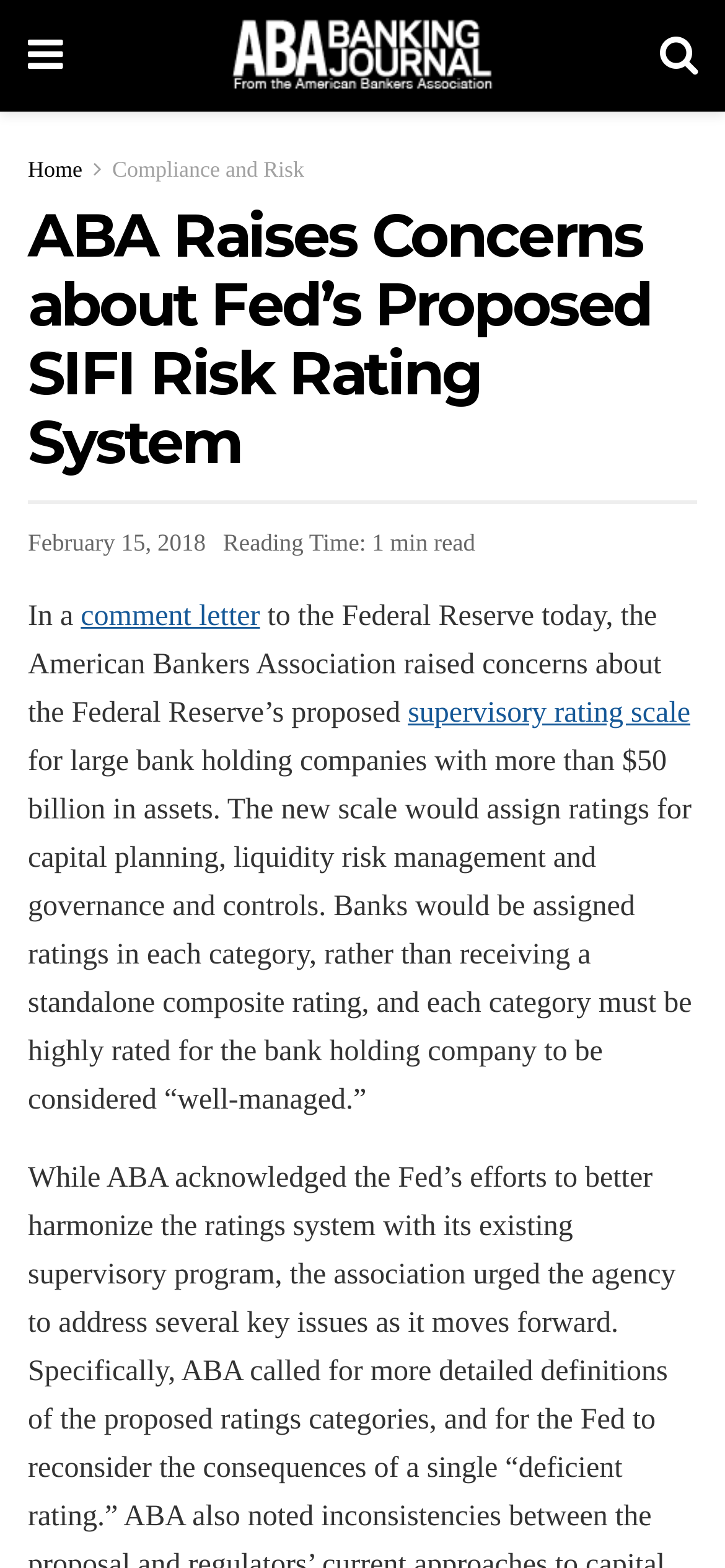How long does it take to read the article?
Craft a detailed and extensive response to the question.

According to the webpage, the reading time for the article is 1 minute, which is indicated by the 'Reading Time: 1 min read' text on the webpage.